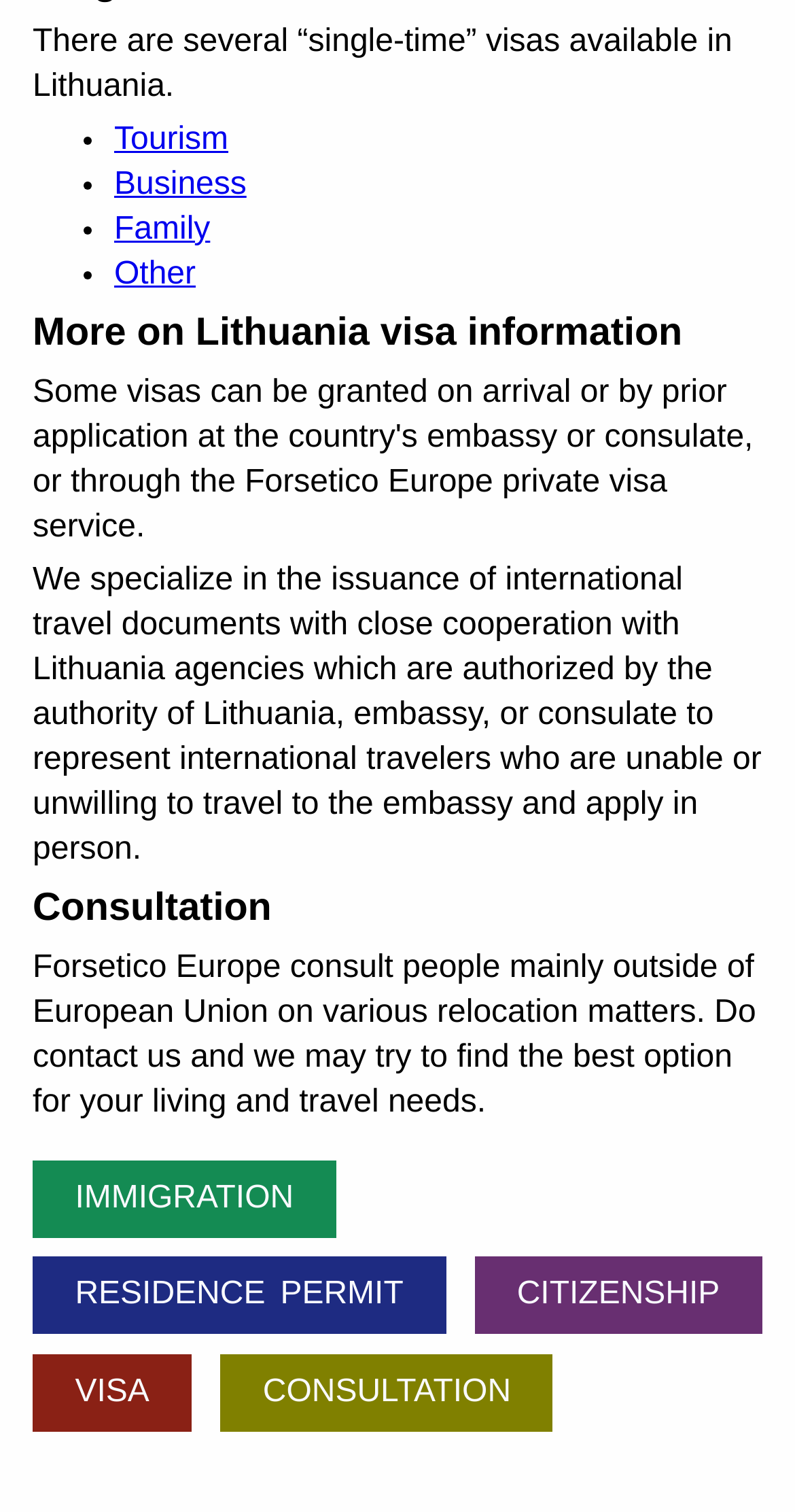Determine the bounding box coordinates of the section I need to click to execute the following instruction: "Read more on Lithuania visa information". Provide the coordinates as four float numbers between 0 and 1, i.e., [left, top, right, bottom].

[0.041, 0.203, 0.959, 0.239]